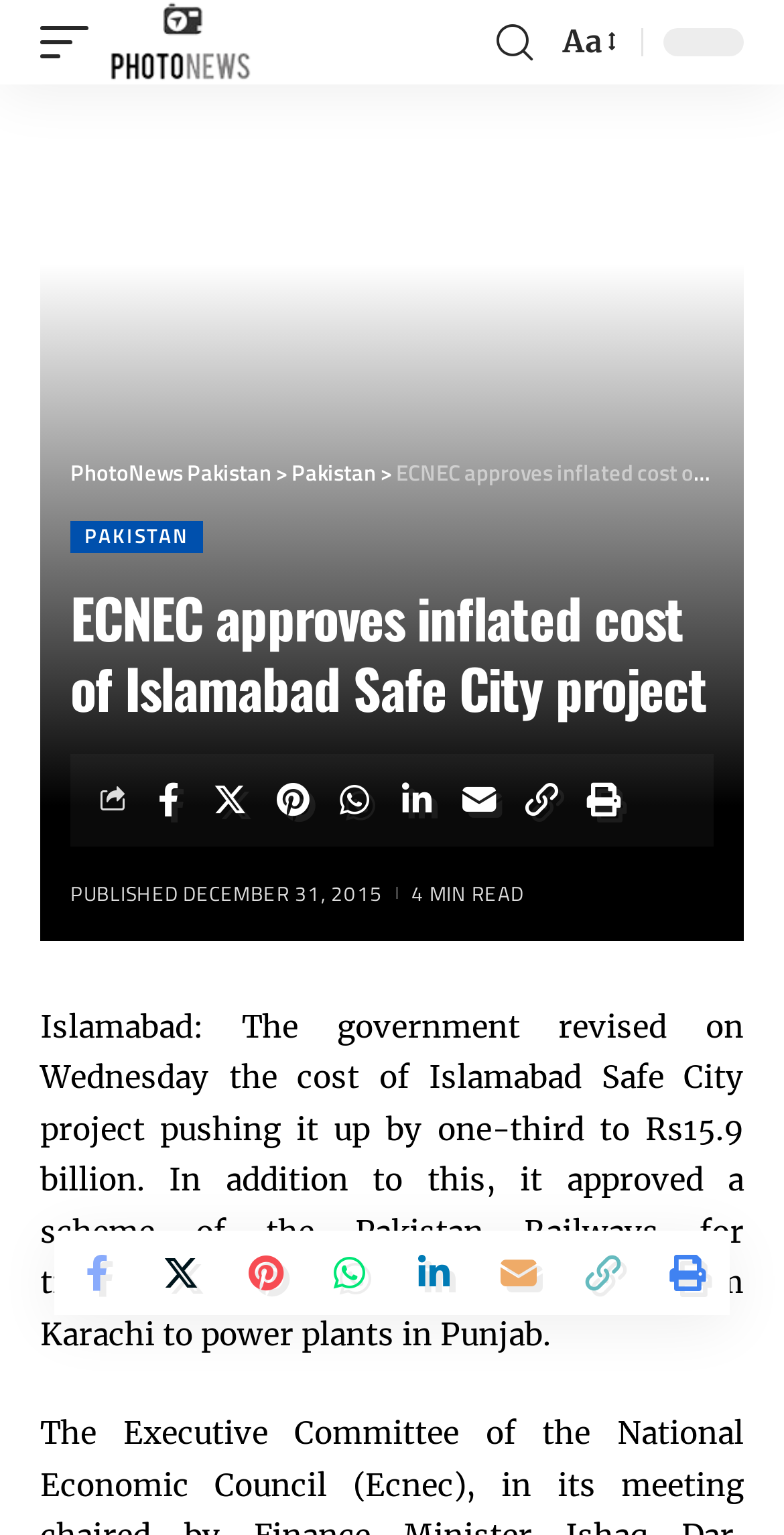Determine the bounding box for the described UI element: "Pakistan".

[0.372, 0.297, 0.479, 0.318]